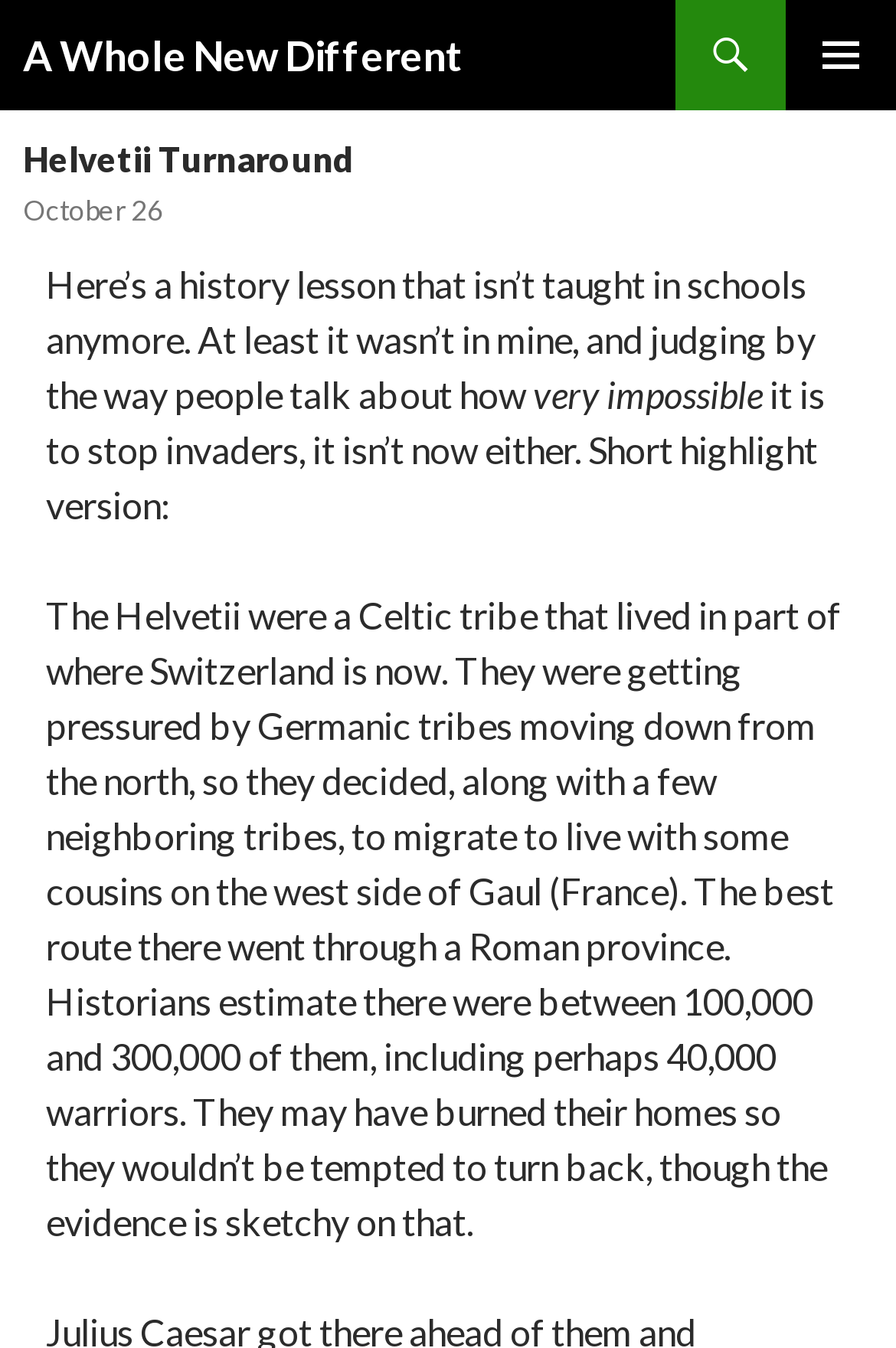Please answer the following question using a single word or phrase: 
What did the Helvetii possibly burn?

Their homes